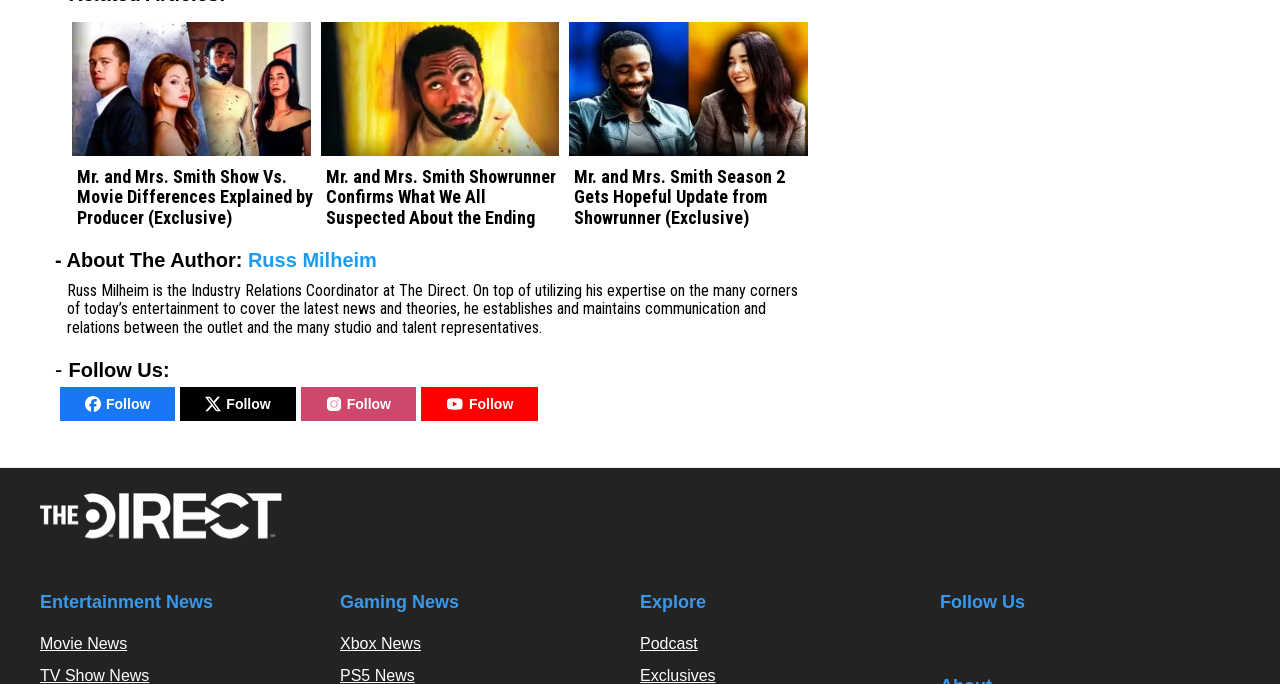Identify the bounding box coordinates necessary to click and complete the given instruction: "Order Now".

None